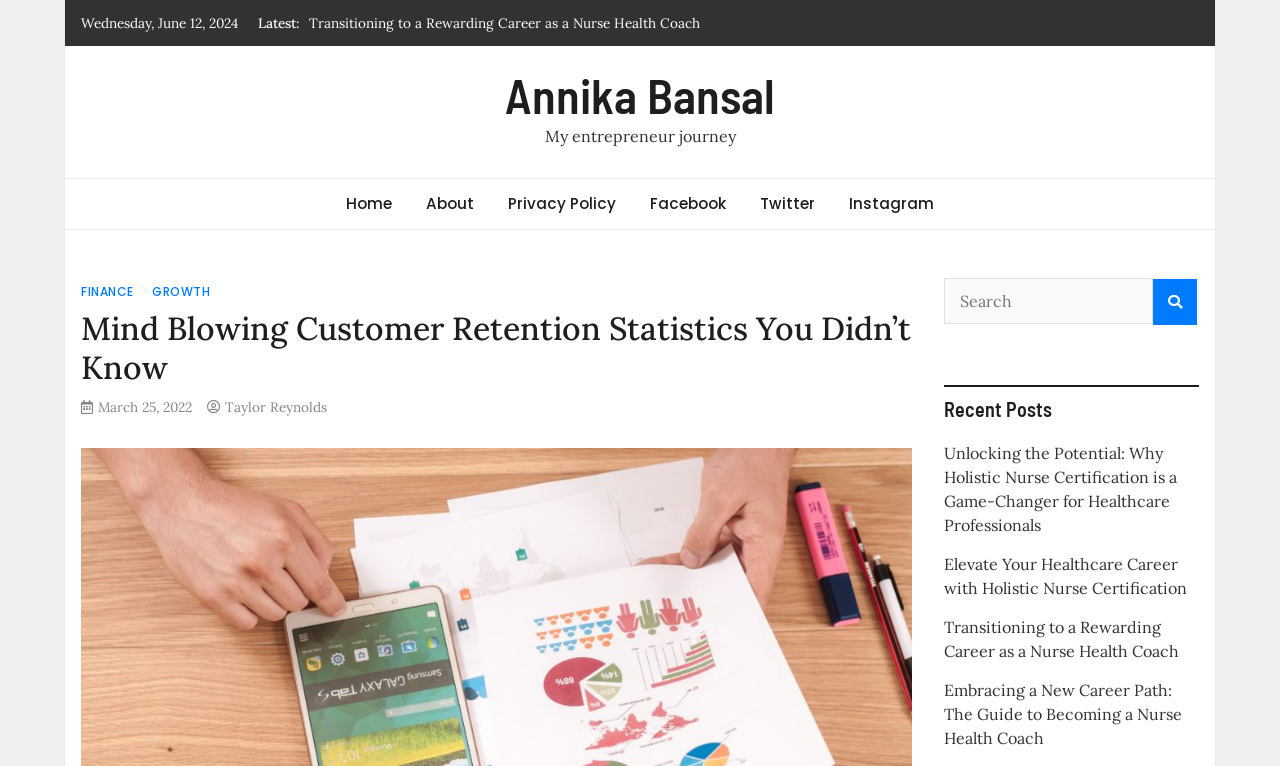Use one word or a short phrase to answer the question provided: 
What is the author of the post 'Mind Blowing Customer Retention Statistics You Didn’t Know'?

Taylor Reynolds